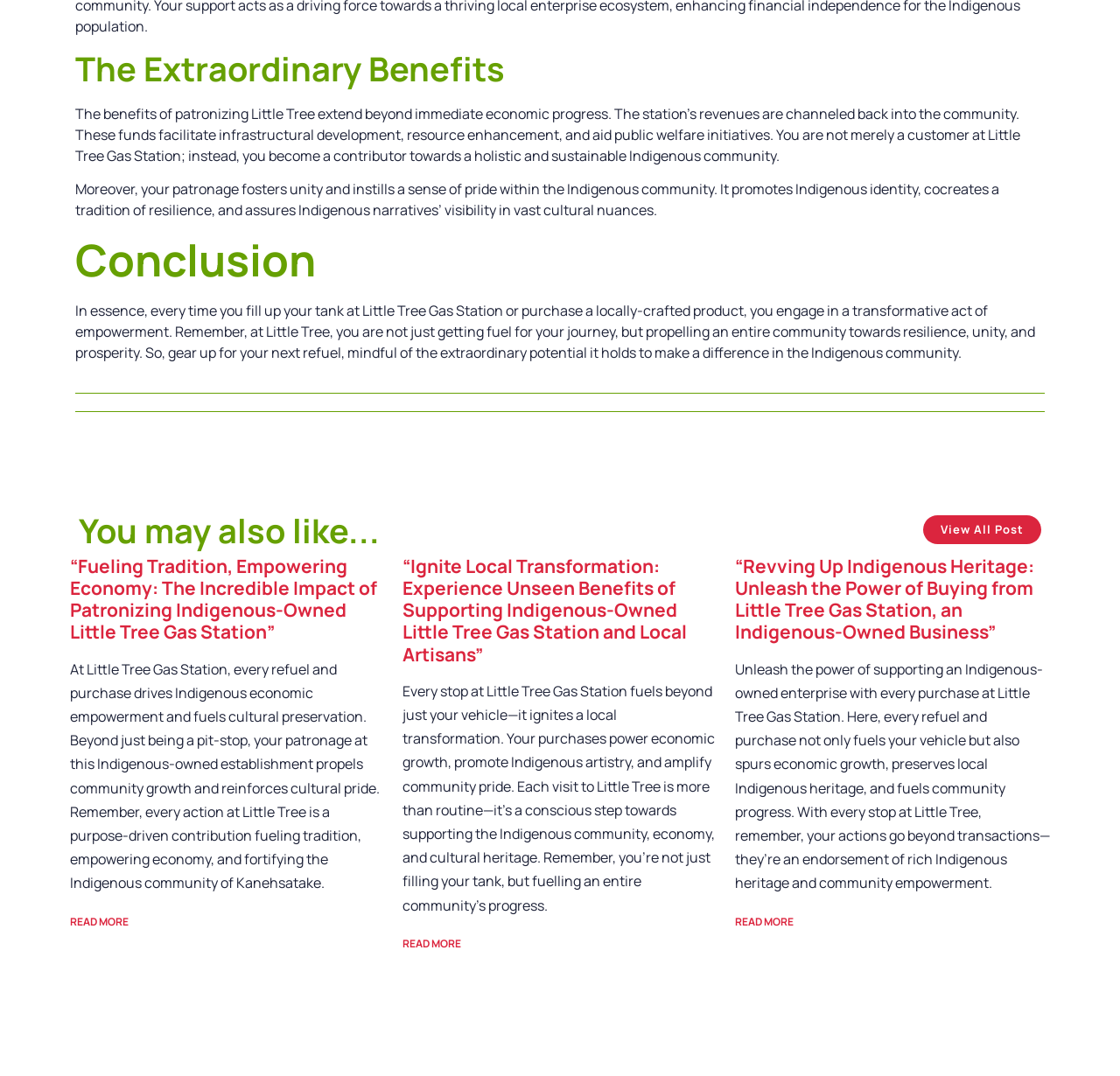Give the bounding box coordinates for the element described as: "Read More".

[0.656, 0.849, 0.709, 0.864]